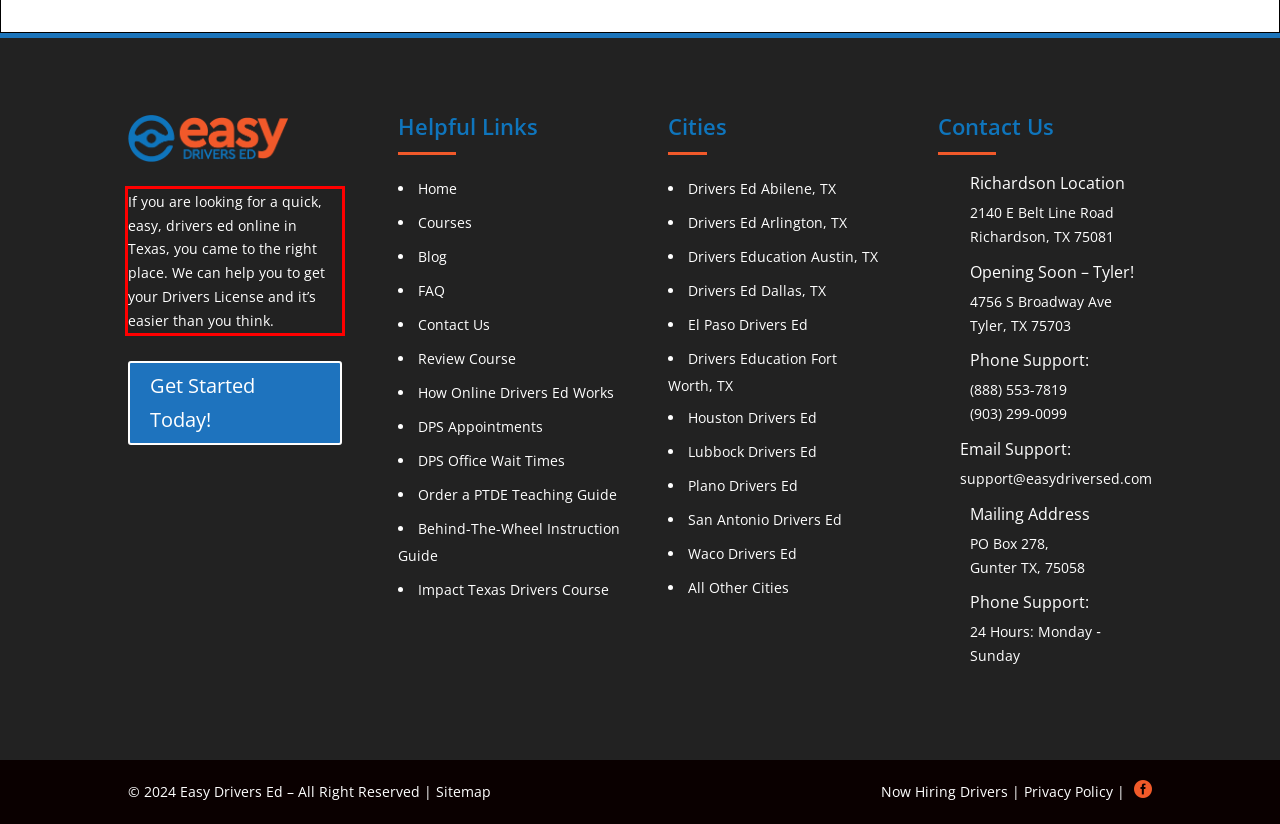Given a webpage screenshot with a red bounding box, perform OCR to read and deliver the text enclosed by the red bounding box.

If you are looking for a quick, easy, drivers ed online in Texas, you came to the right place. We can help you to get your Drivers License and it’s easier than you think.